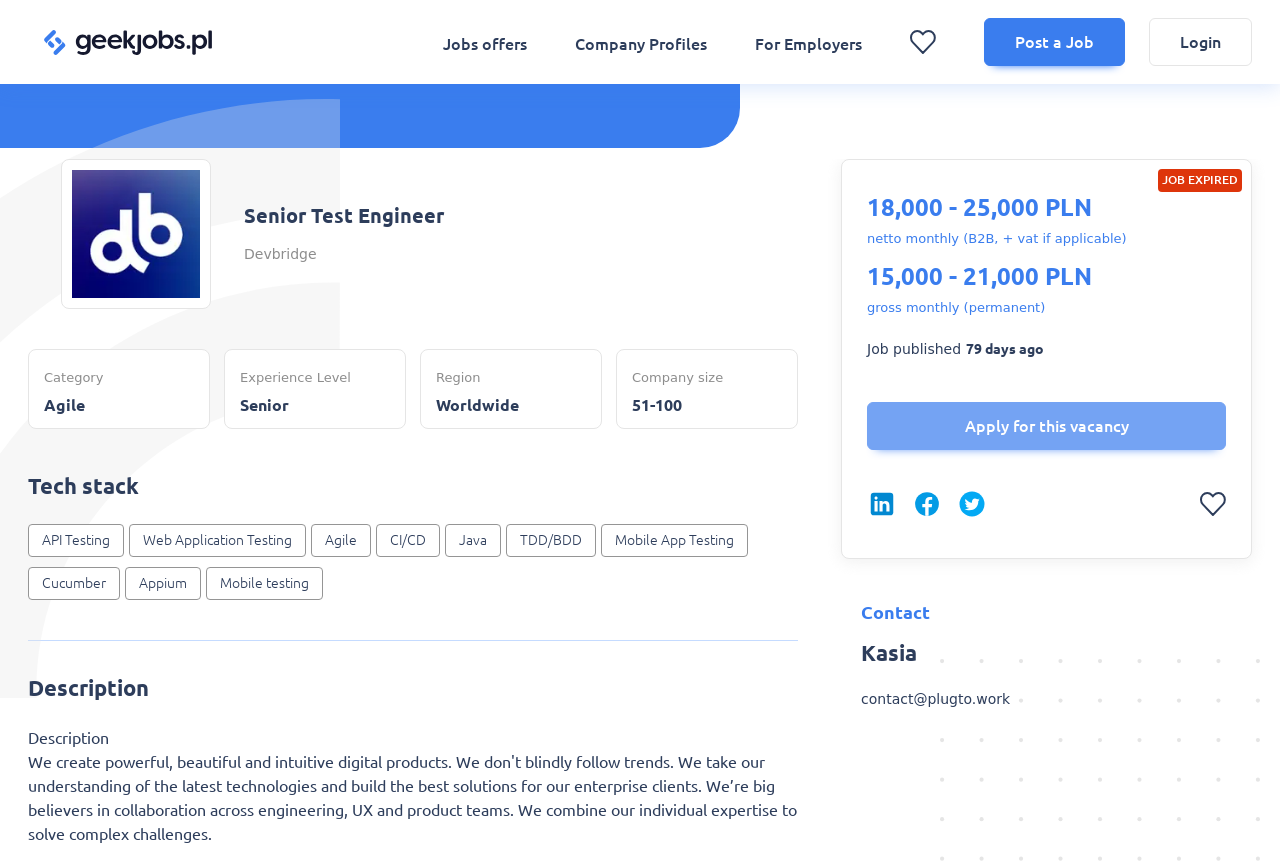Generate a thorough caption that explains the contents of the webpage.

This webpage is a job posting for a Senior Test Engineer position at Devbridge, a company in the IT industry. At the top of the page, there is a header section with a logo and several links, including "Jobs offers", "Company Profiles", and "For Employers". Below the header, there is a prominent heading displaying the job title and company name.

On the left side of the page, there are several sections displaying job details, including category, experience level, region, company size, and tech stack. The tech stack section lists various technologies, such as API Testing, Web Application Testing, Agile, CI/CD, Java, and more.

In the main content area, there is a job description section, which is currently displaying "JOB EXPIRED". Below this section, there are two salary ranges listed, one for a B2B contract and another for a permanent position. The job posting also includes information on when the job was published, which is 79 days ago.

There are several buttons on the page, including an "Apply for this vacancy" button, which is currently disabled. There are also several social media buttons and a "Contact" section at the bottom of the page, which displays the contact person's name and email address.